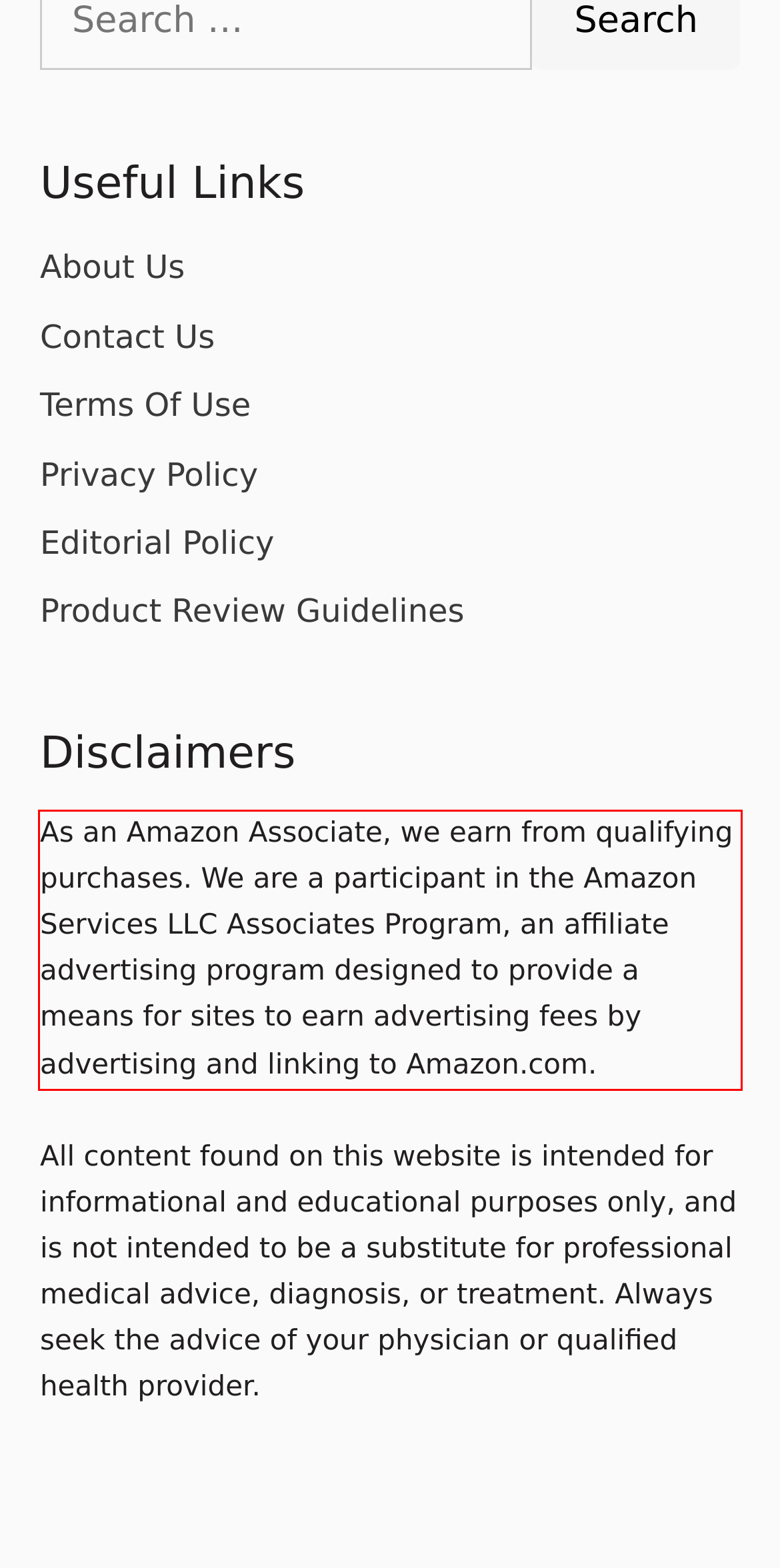Please identify and extract the text content from the UI element encased in a red bounding box on the provided webpage screenshot.

As an Amazon Associate, we earn from qualifying purchases. We are a participant in the Amazon Services LLC Associates Program, an affiliate advertising program designed to provide a means for sites to earn advertising fees by advertising and linking to Amazon.com.